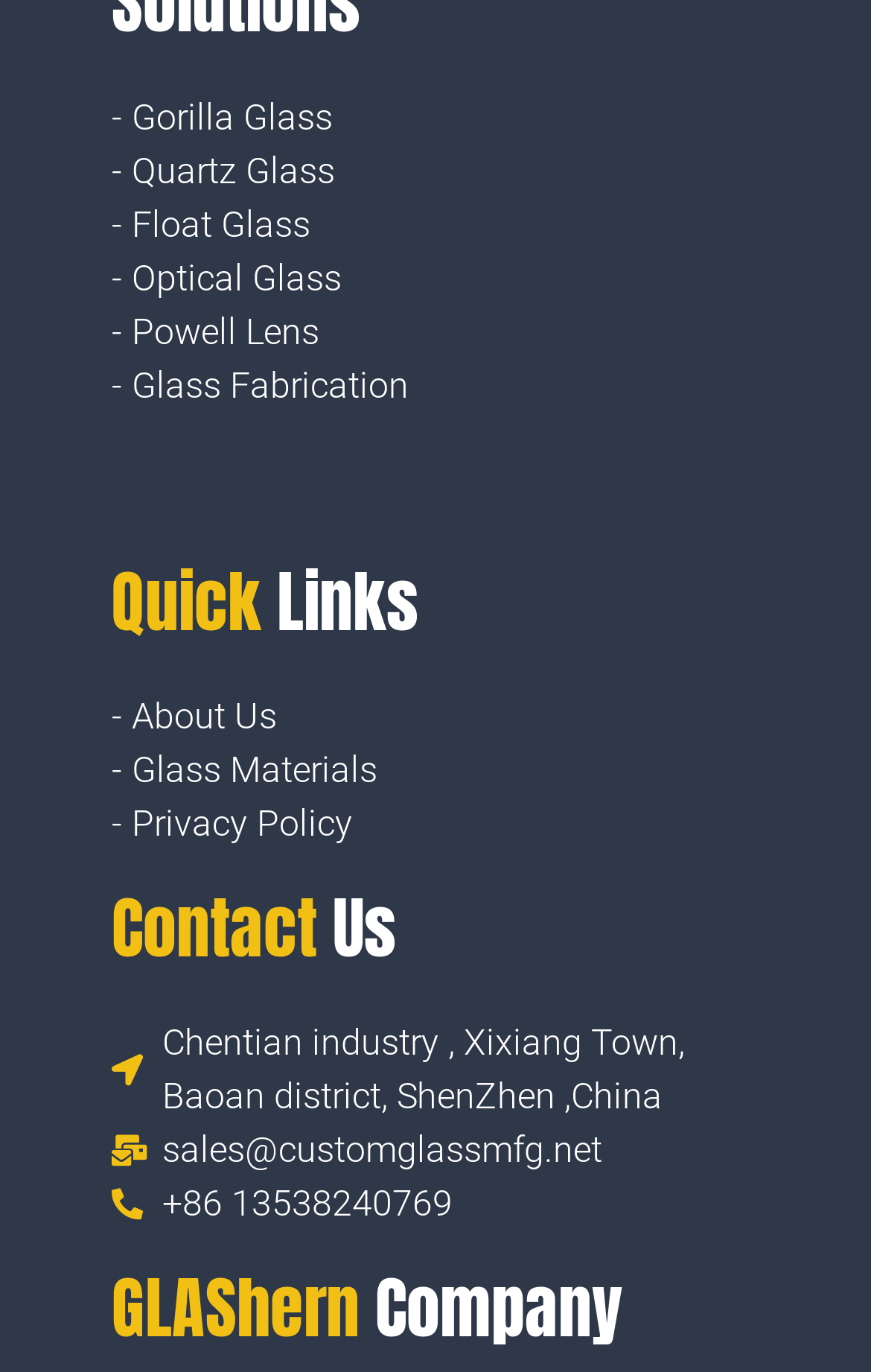Please determine the bounding box coordinates for the element with the description: "May 6, 2021December 30, 2021".

None